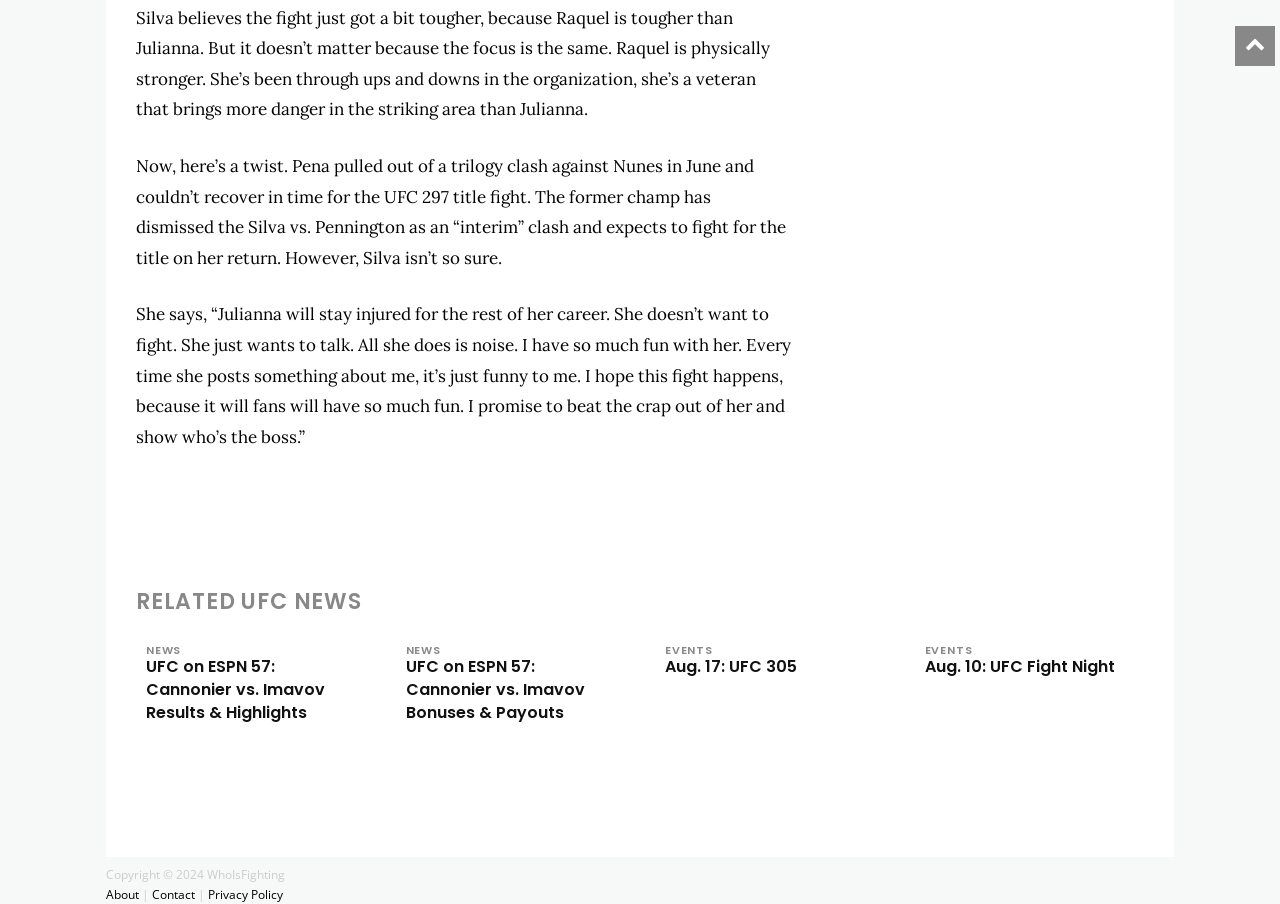From the details in the image, provide a thorough response to the question: What is the name of the website?

The copyright notice at the bottom of the page reads 'Copyright © 2024 WhoIsFighting', indicating that the website is owned by WhoIsFighting.